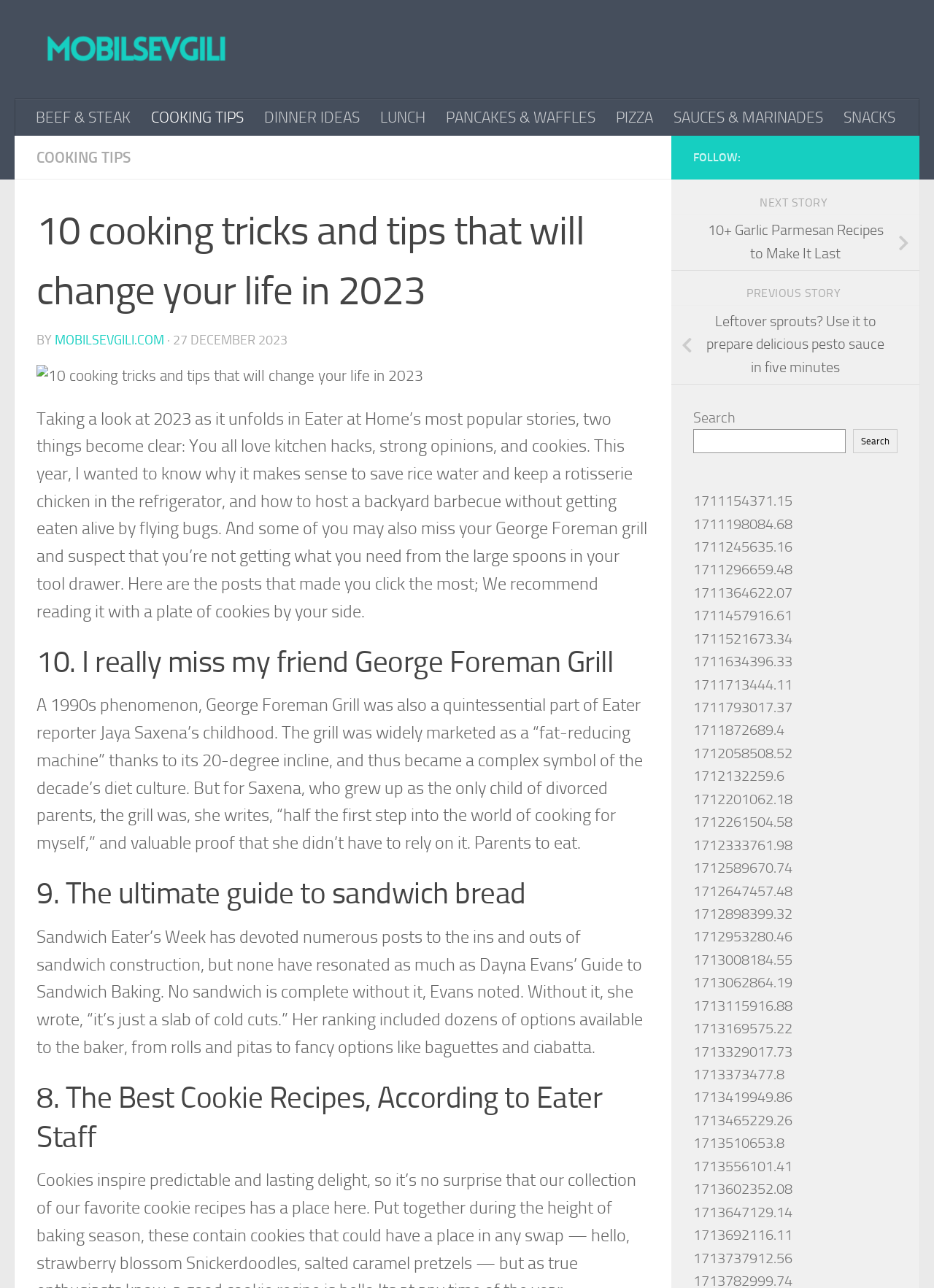How many cooking tips are listed?
Use the image to give a comprehensive and detailed response to the question.

I counted the number of headings that start with a number, and there are 10 of them, each corresponding to a cooking tip.